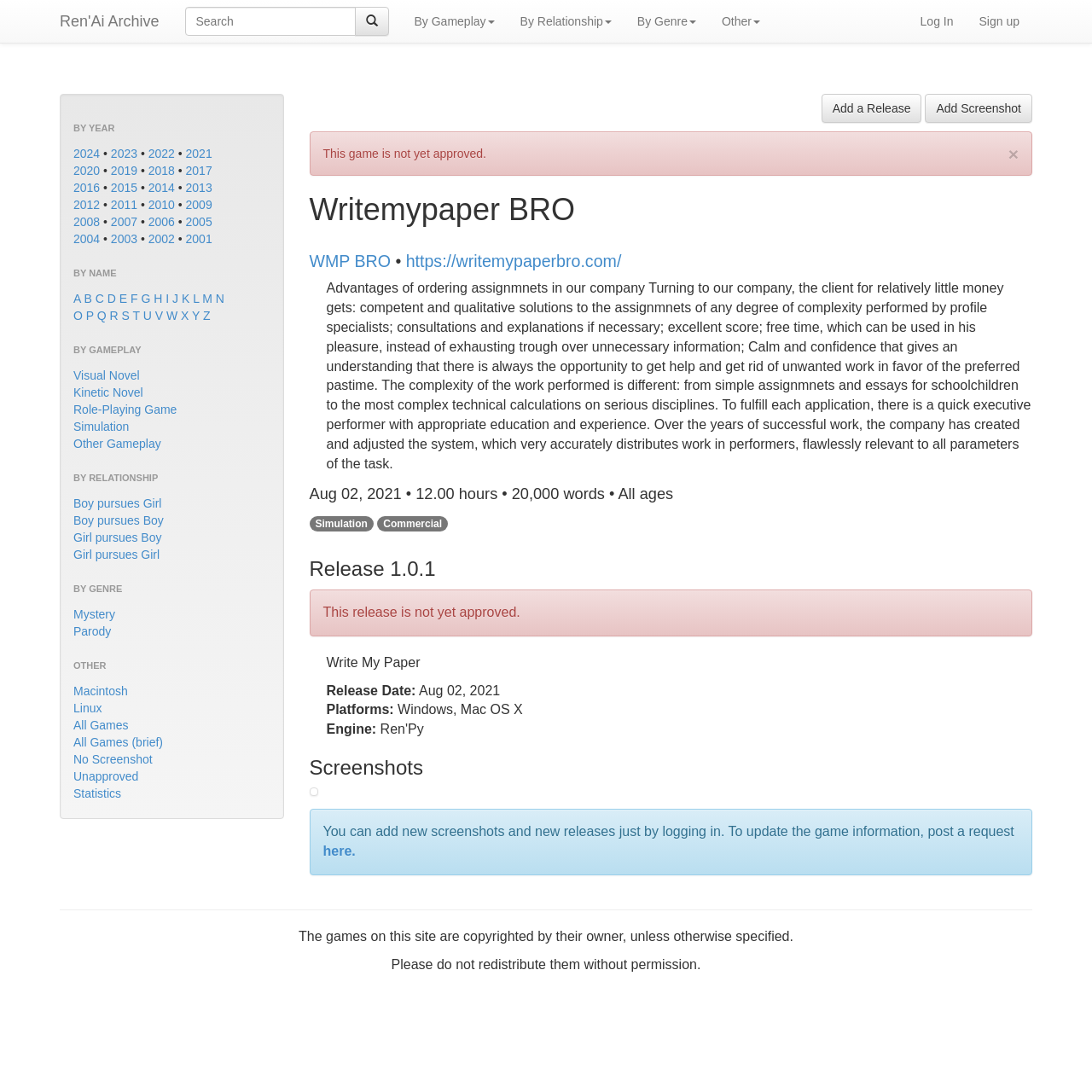What types of gameplay are listed on the webpage?
Provide a thorough and detailed answer to the question.

The webpage lists several types of gameplay, including Visual Novel, Kinetic Novel, Role-Playing Game, Simulation, and Other Gameplay. These types of gameplay are listed under the 'BY GAMEPLAY' heading.